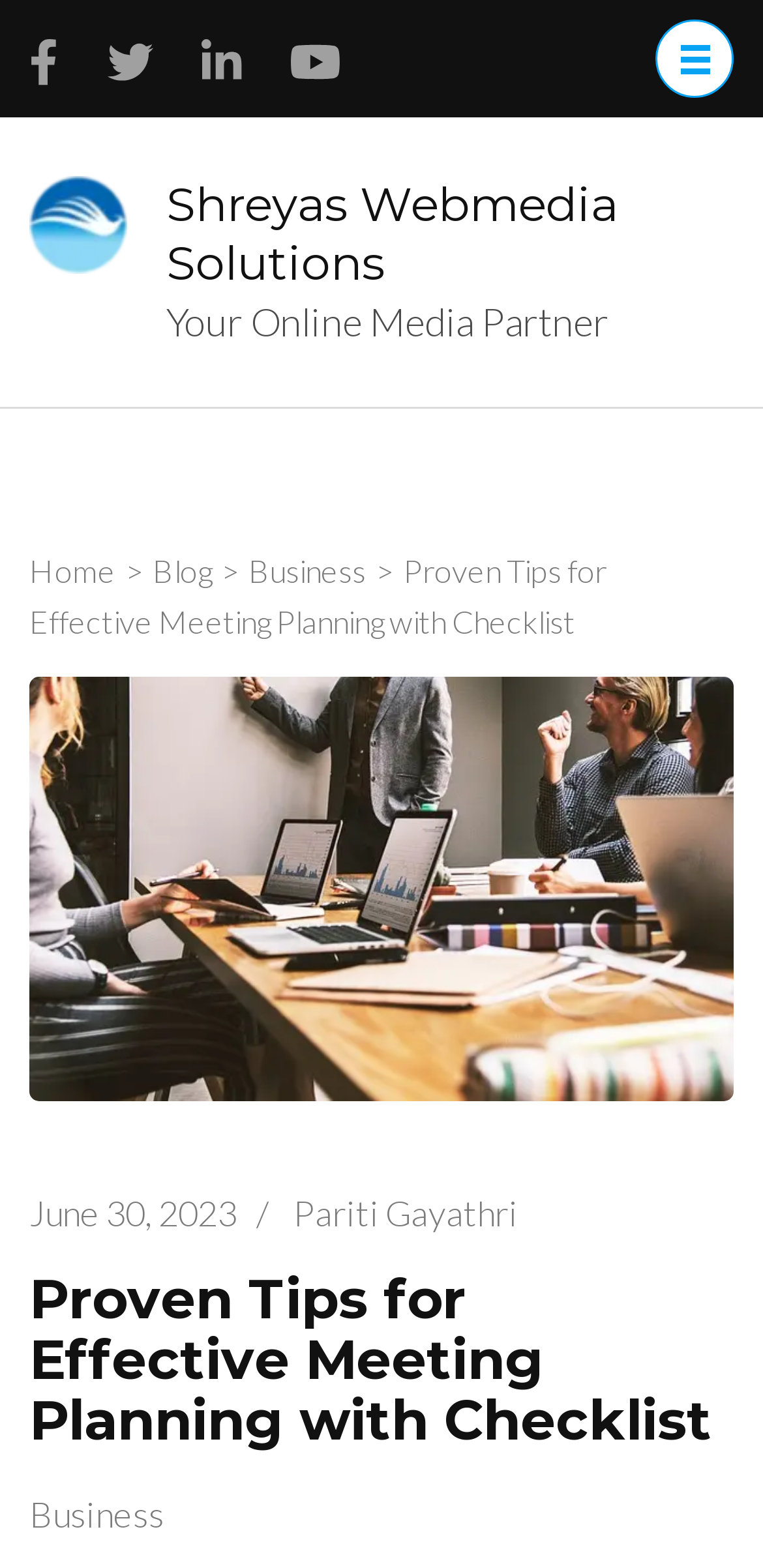Please find the bounding box coordinates of the element that must be clicked to perform the given instruction: "Read the article by Sariga N.". The coordinates should be four float numbers from 0 to 1, i.e., [left, top, right, bottom].

None